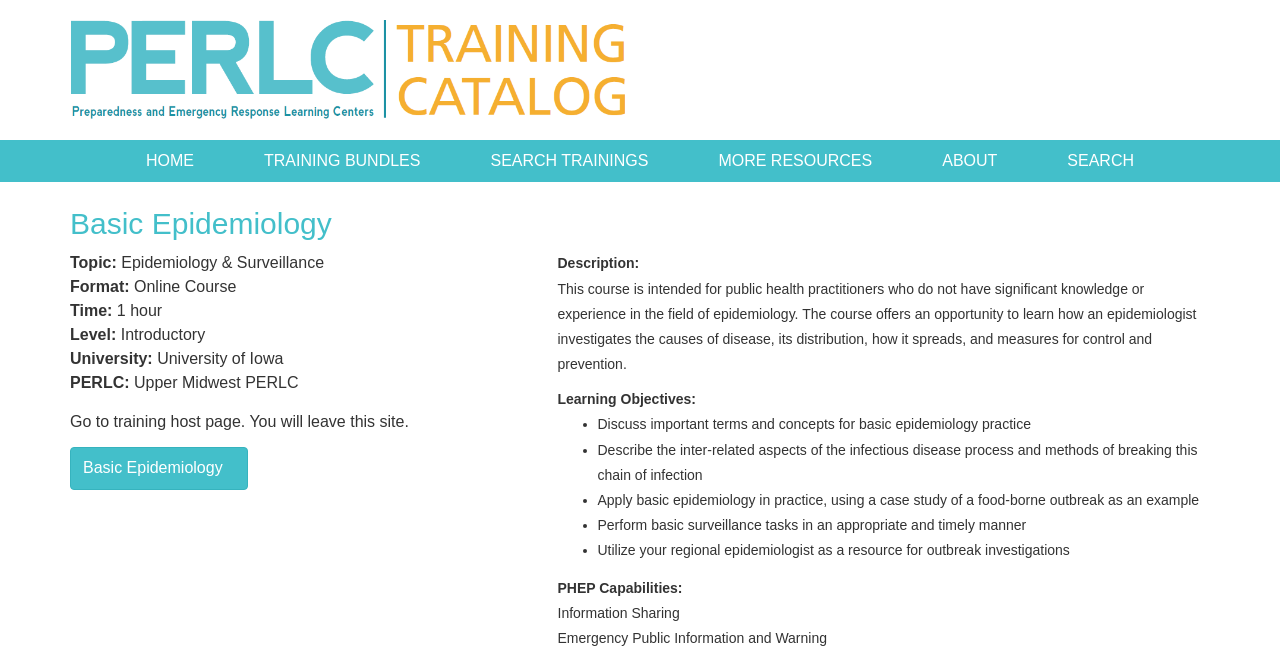How long does the training course take? Analyze the screenshot and reply with just one word or a short phrase.

1 hour